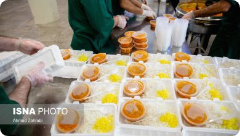Explain what is happening in the image with elaborate details.

In this image, a group of individuals is seen assembling meal packages in a communal kitchen setting. The focus is on neatly arranged trays filled with rice topped with golden saffron and portions of orange stew, highlighting the preparation of traditional Iranian cuisine. The atmosphere appears organized and purposeful, emphasizing the importance of food distribution. This scene likely takes place in a community initiative or charitable event aimed at providing meals to those in need, showcasing the spirit of generosity and cultural pride through culinary traditions. The image is credited to ISNA Photo, contributing to the representation of community efforts in Iran.